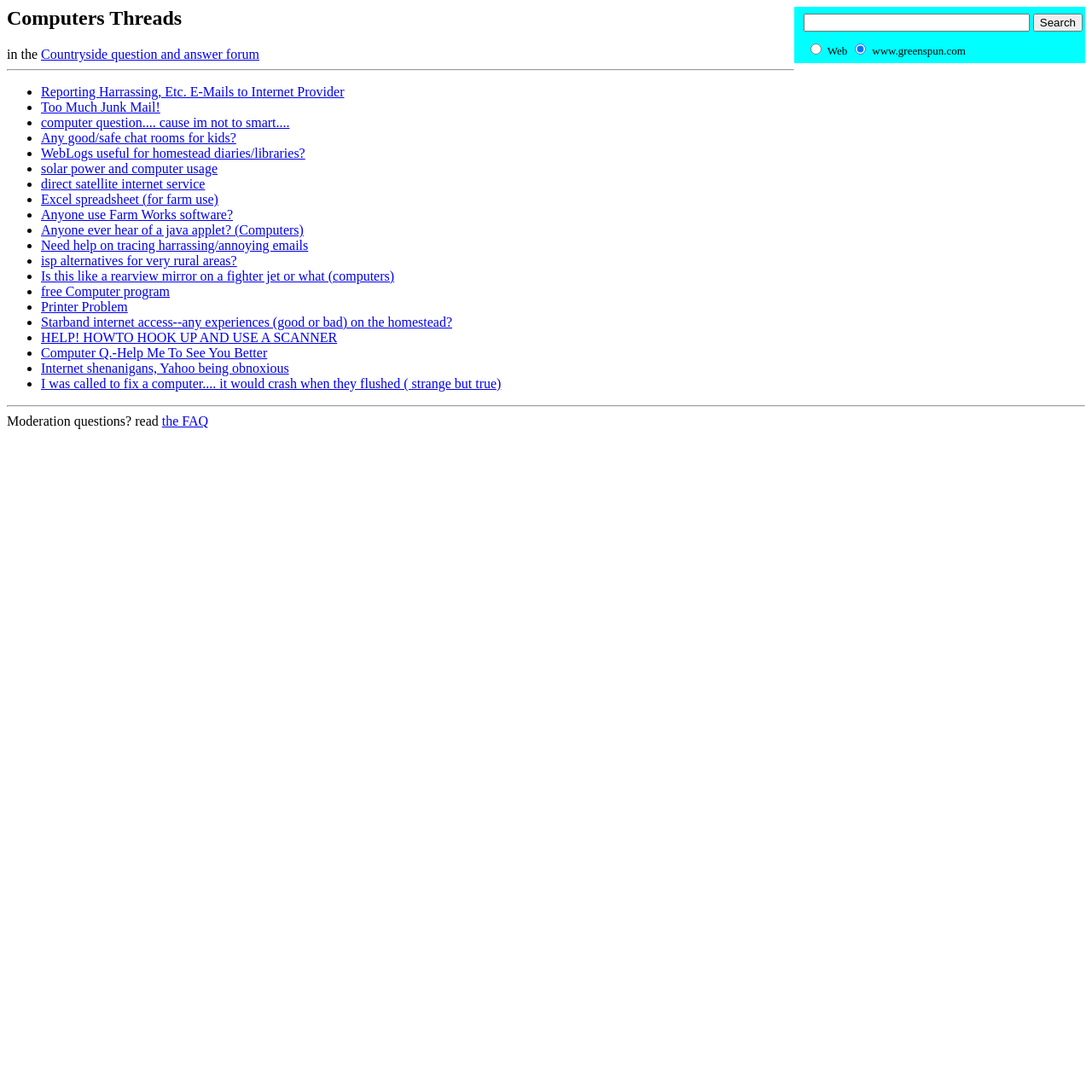What is the topic of the discussion forum?
Using the image as a reference, give a one-word or short phrase answer.

Computers in the Countryside